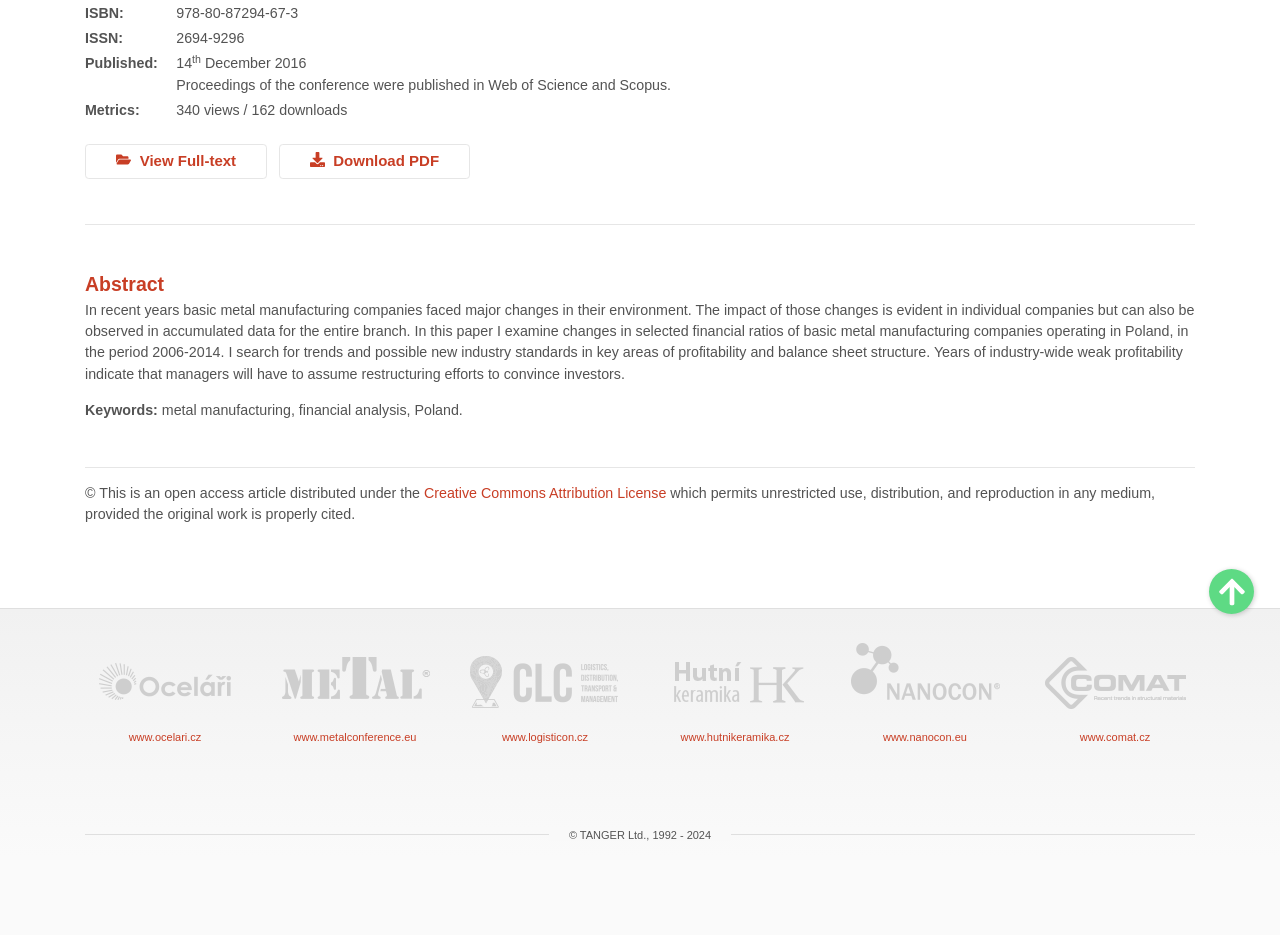Extract the bounding box coordinates for the HTML element that matches this description: "View Full-text". The coordinates should be four float numbers between 0 and 1, i.e., [left, top, right, bottom].

[0.066, 0.154, 0.209, 0.192]